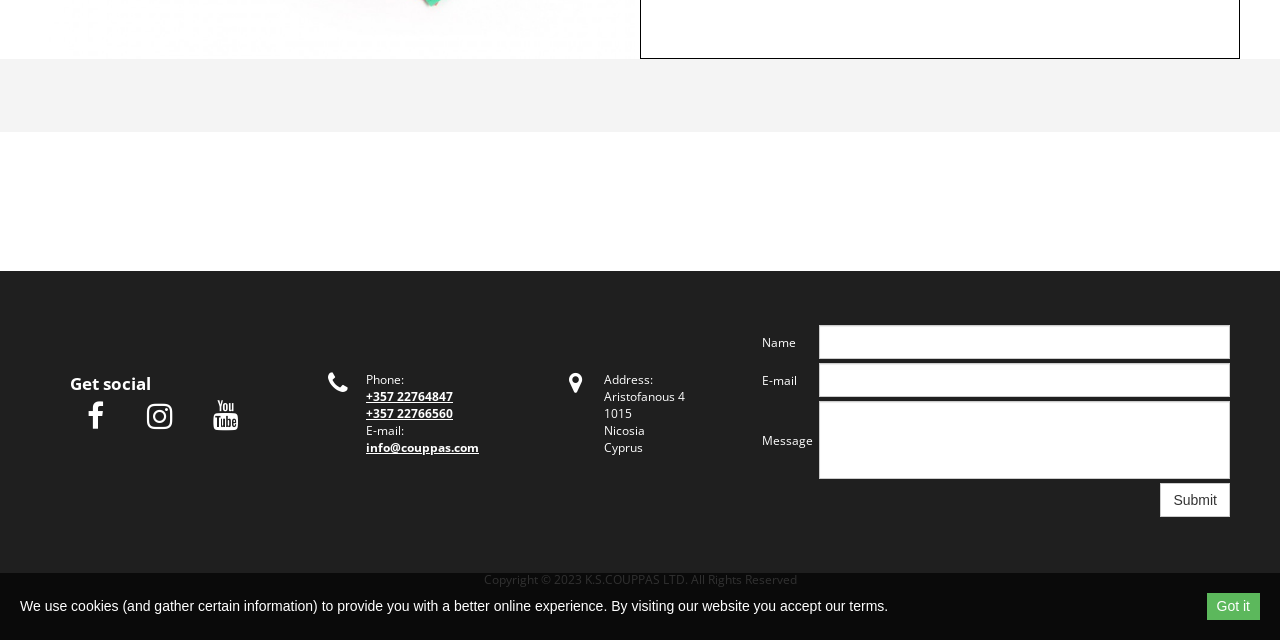Please specify the bounding box coordinates in the format (top-left x, top-left y, bottom-right x, bottom-right y), with values ranging from 0 to 1. Identify the bounding box for the UI component described as follows: +357 22766560

[0.286, 0.633, 0.354, 0.659]